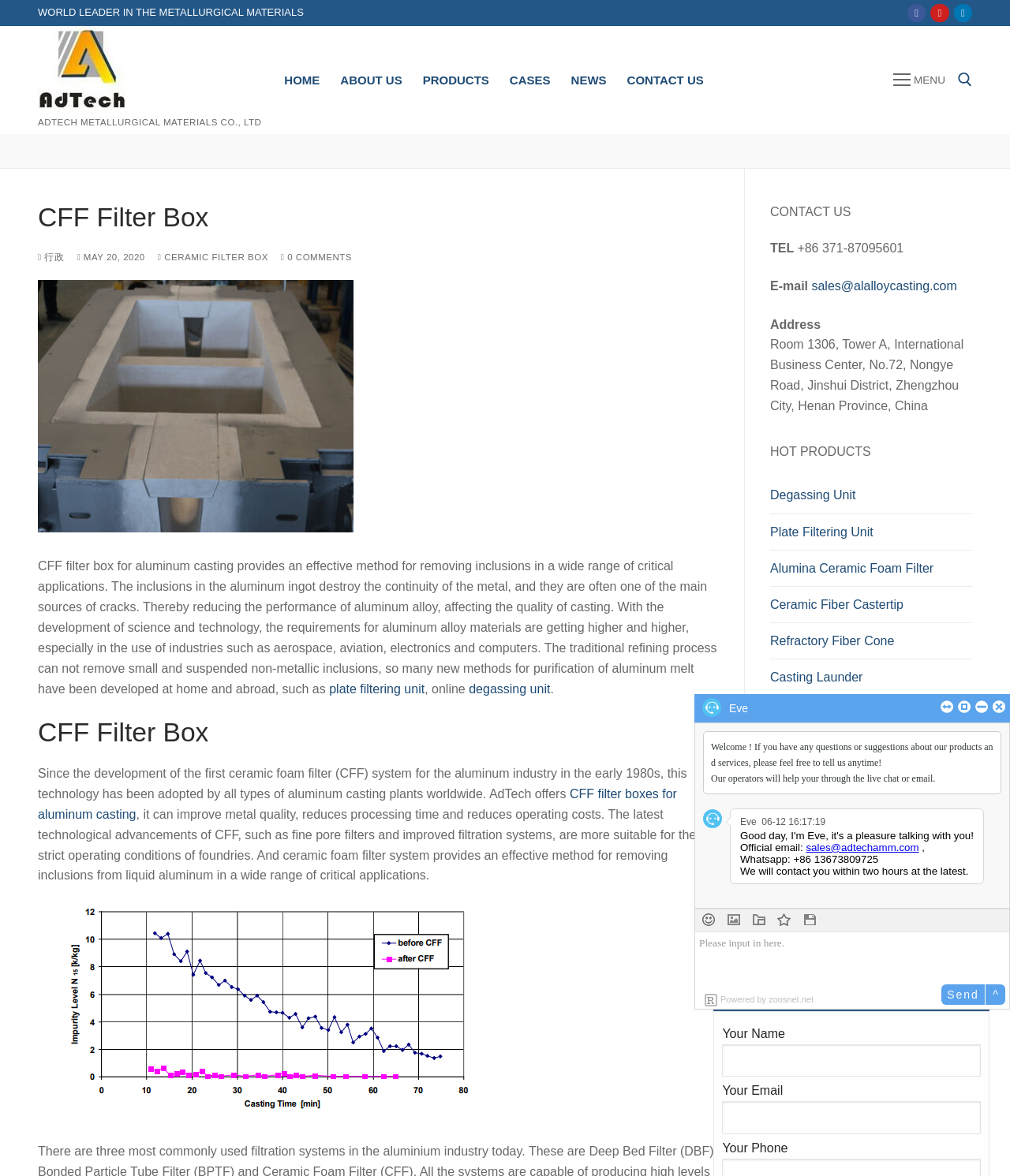What is the company name at the top of the webpage?
Please answer the question as detailed as possible based on the image.

I found the company name by looking at the top of the webpage, where it is displayed prominently. The text 'ADTECH METALLURGICAL MATERIALS CO., LTD' is located at the top of the page, indicating that it is the company name.